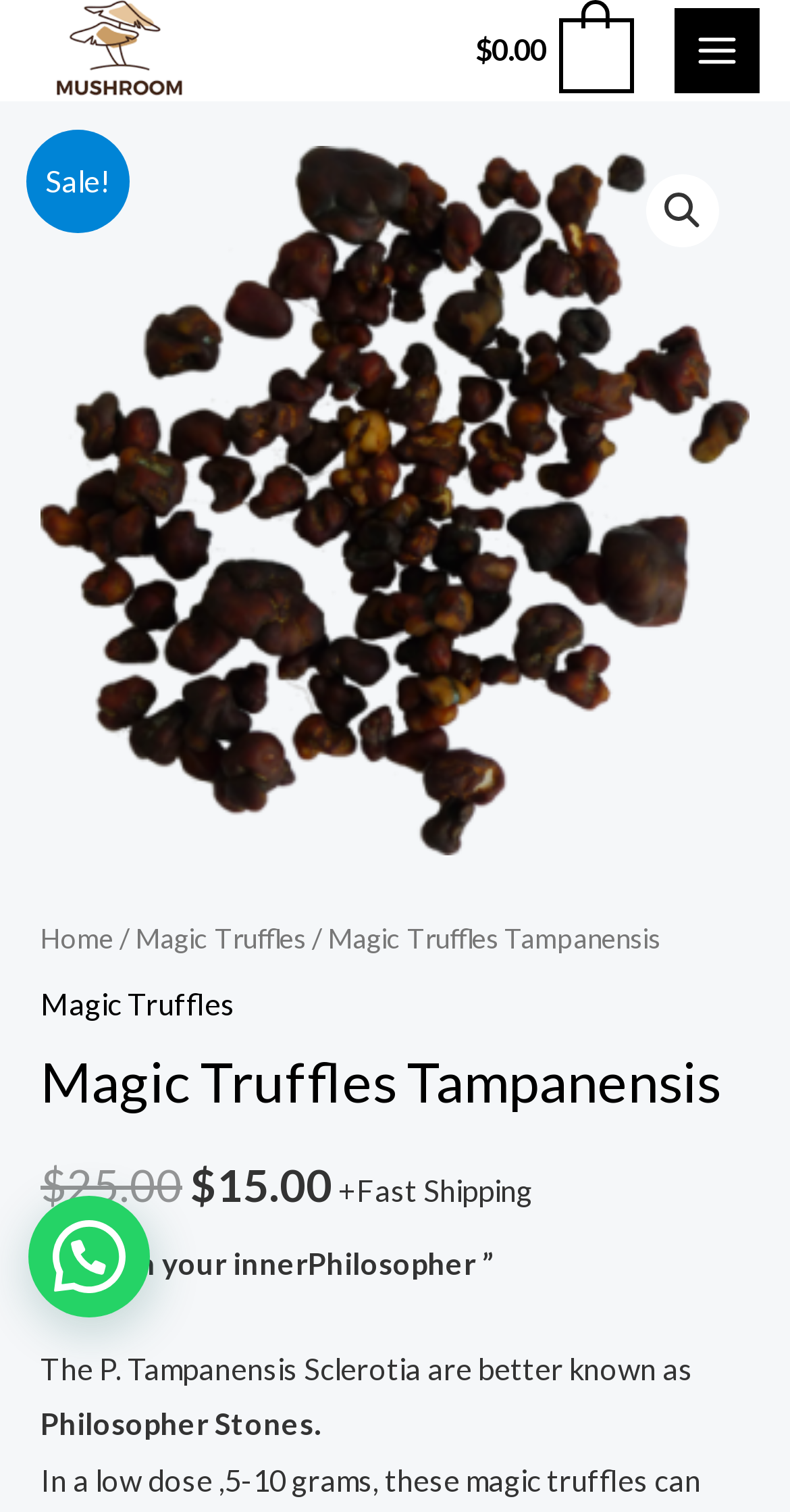What is the current price of Magic Truffles Tampanensis? Refer to the image and provide a one-word or short phrase answer.

$15.00